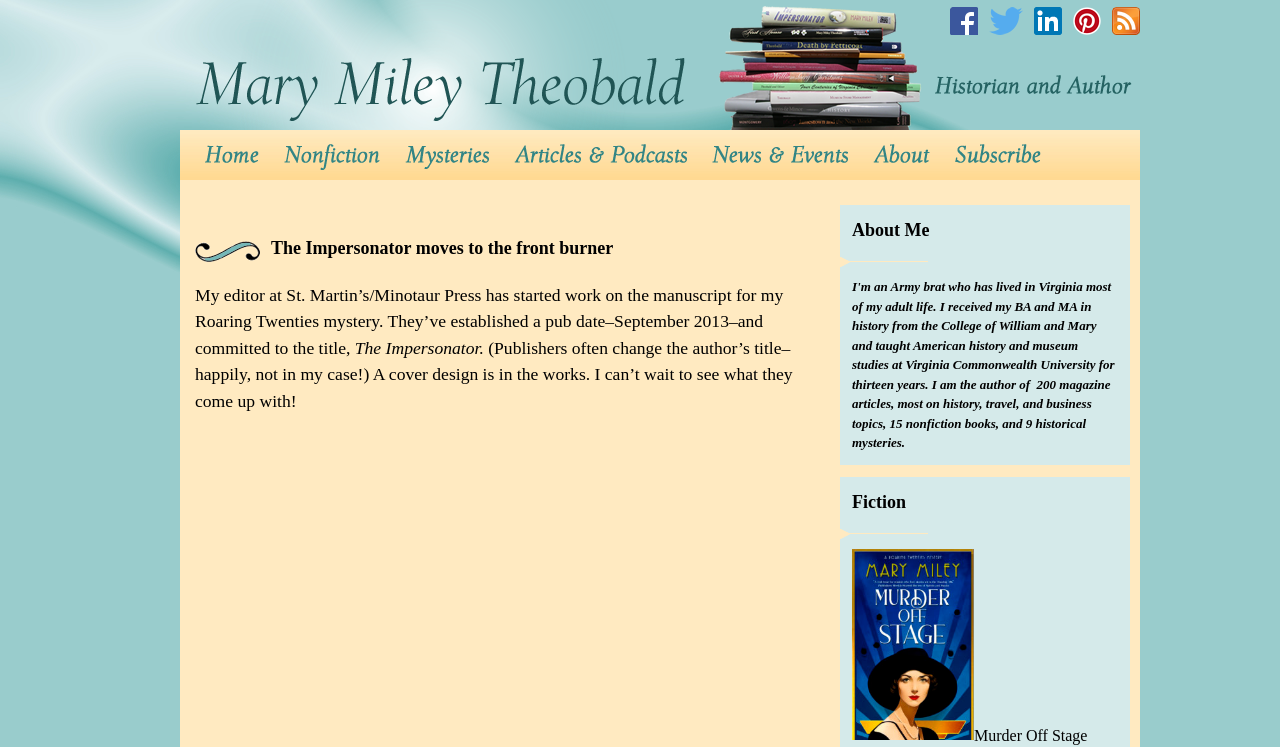Provide a thorough description of the webpage you see.

The webpage is about Mary Miley Theobald, a historian and writer. At the top, there is a heading with her name, which is also a link. Below it, there is a smaller heading that describes her profession. 

On the top-left side, there is a navigation menu with links to different sections of the website, including "Home", "Books", "Mysteries", "Recent Articles & Podcasts", "News & Events", and "Welcome". On the top-right side, there are social media links to Facebook, Twitter, LinkedIn, Pinterest, and RSS.

The main content of the webpage is about Mary Miley Theobald's upcoming book, "The Impersonator". There is a heading that announces the book's progress, followed by a paragraph of text that explains the book's publication date and title. The text also mentions that a cover design is in the works.

Below the main content, there are two more headings, "About Me" and "Fiction", which seem to be categories or sections of the website. At the very bottom, there is a mention of another book, "Murder Off Stage".